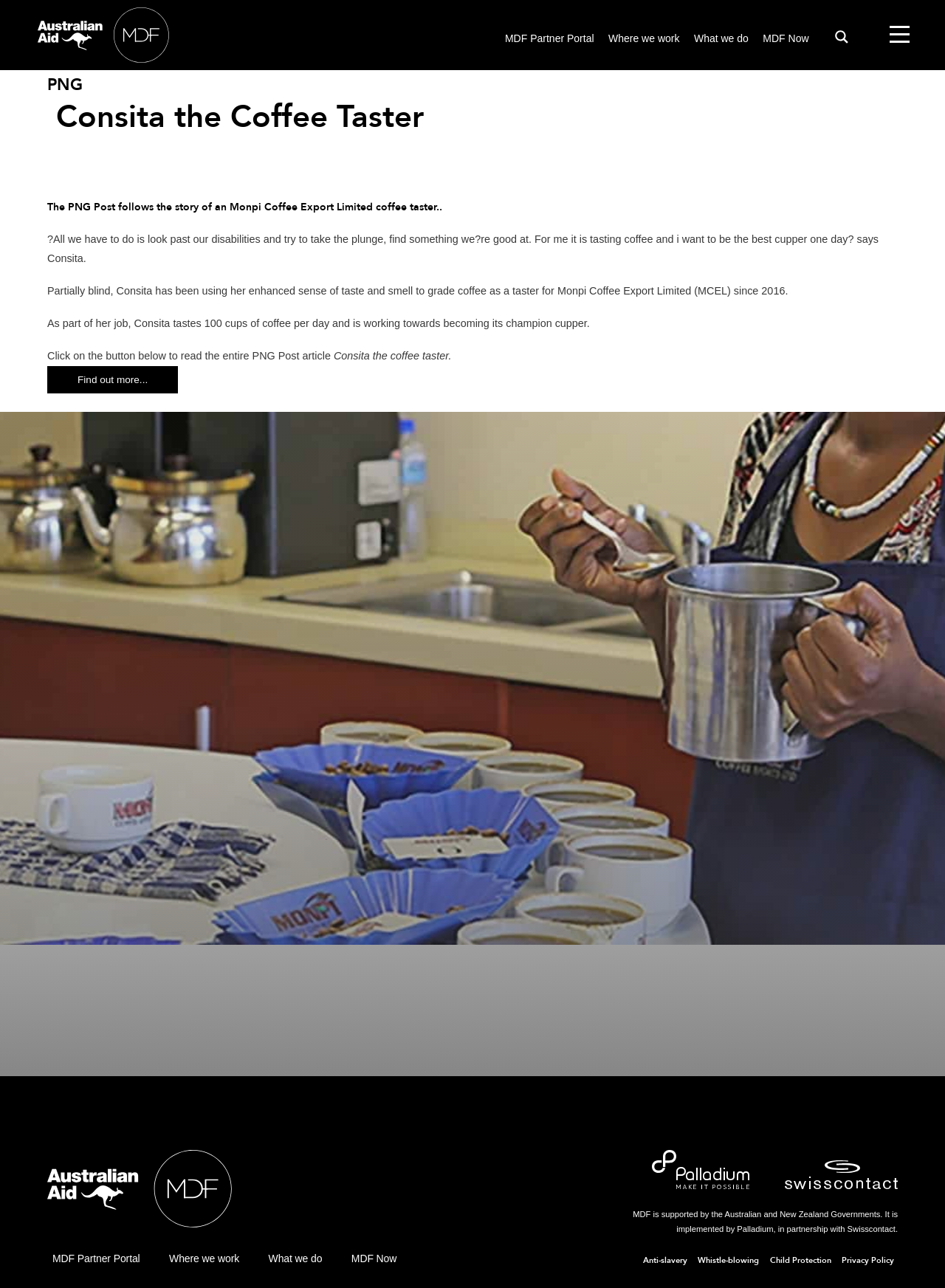Indicate the bounding box coordinates of the element that must be clicked to execute the instruction: "Visit the MDF Partner Portal". The coordinates should be given as four float numbers between 0 and 1, i.e., [left, top, right, bottom].

[0.534, 0.006, 0.629, 0.04]